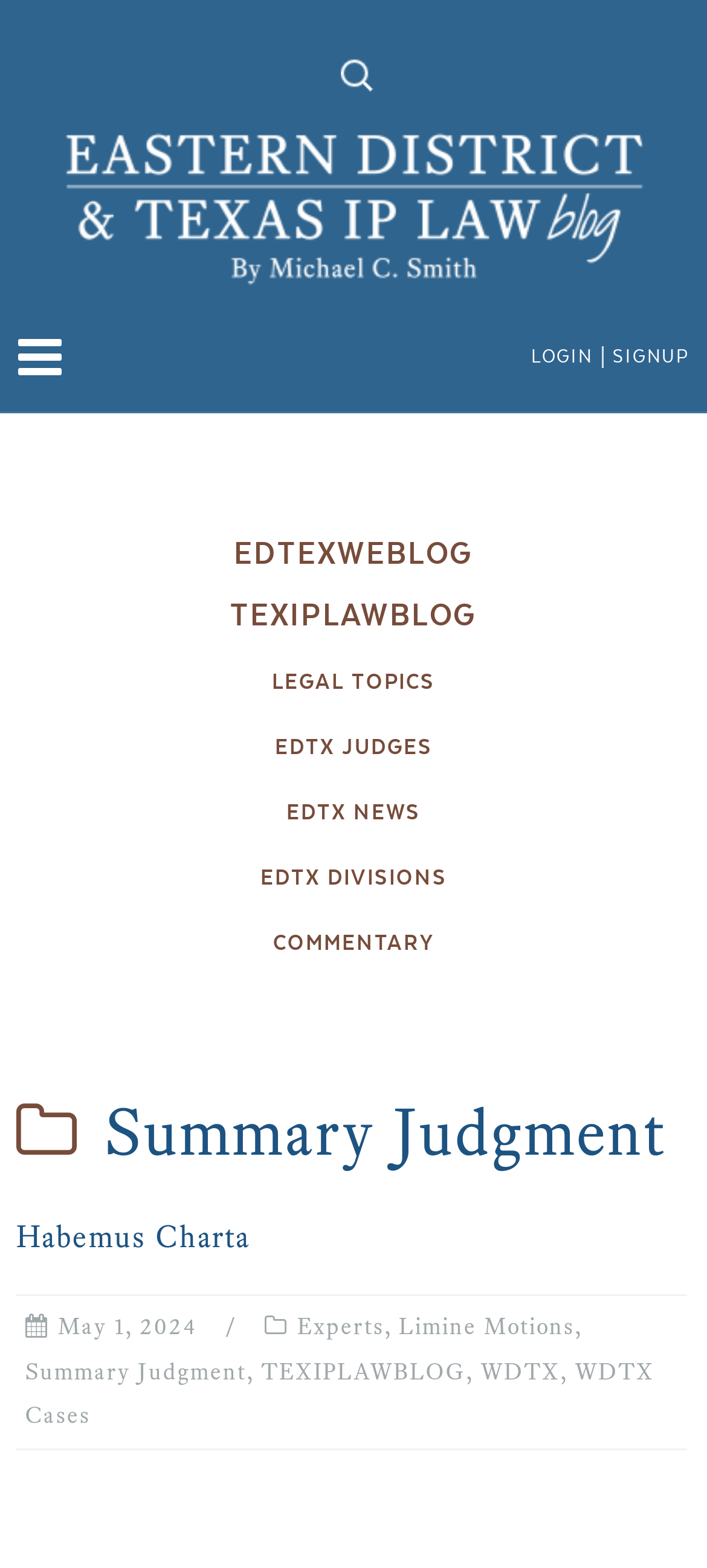Respond to the question below with a single word or phrase:
What is the title of the first article?

Habemus Charta